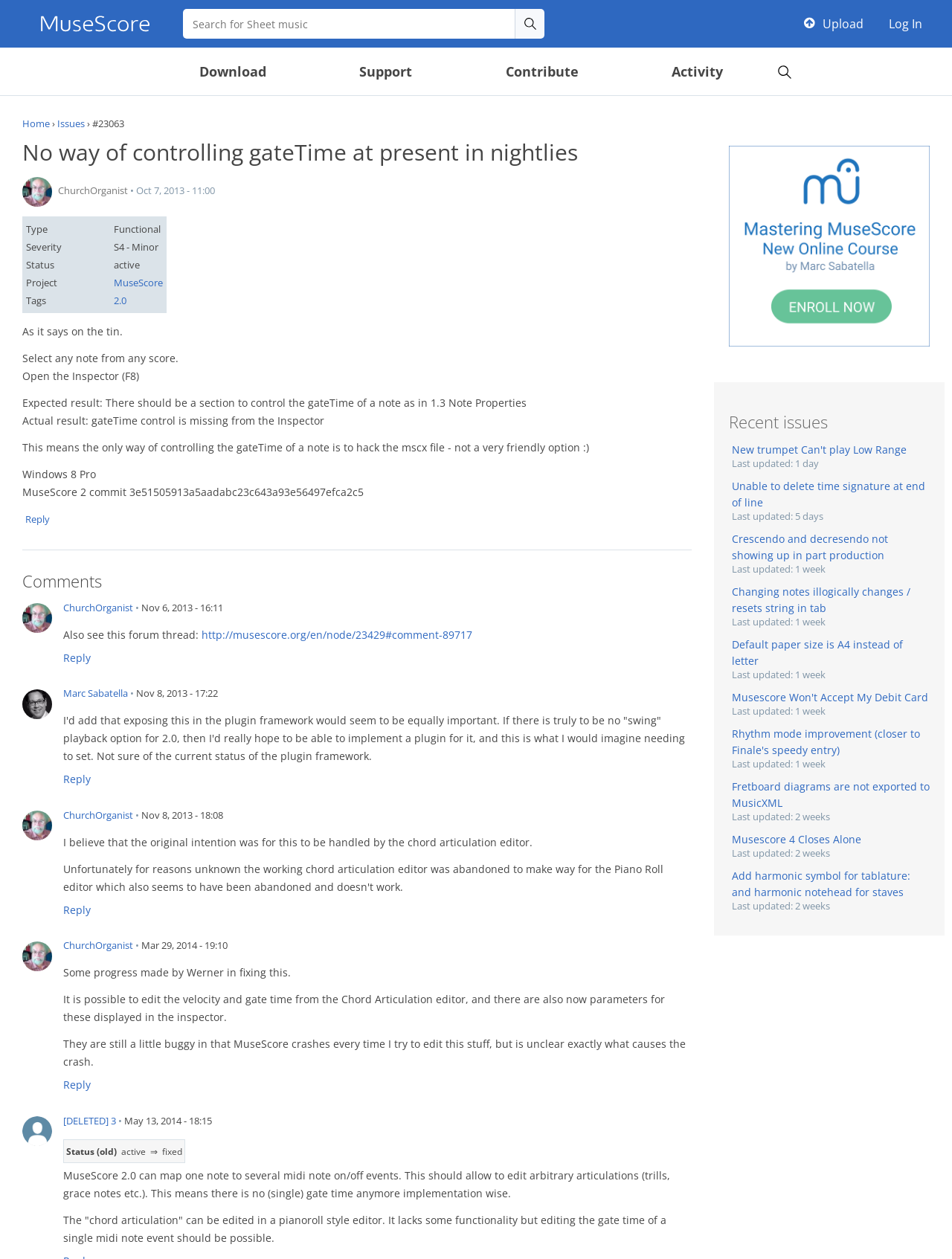Provide a one-word or short-phrase response to the question:
What is the status of the issue?

active